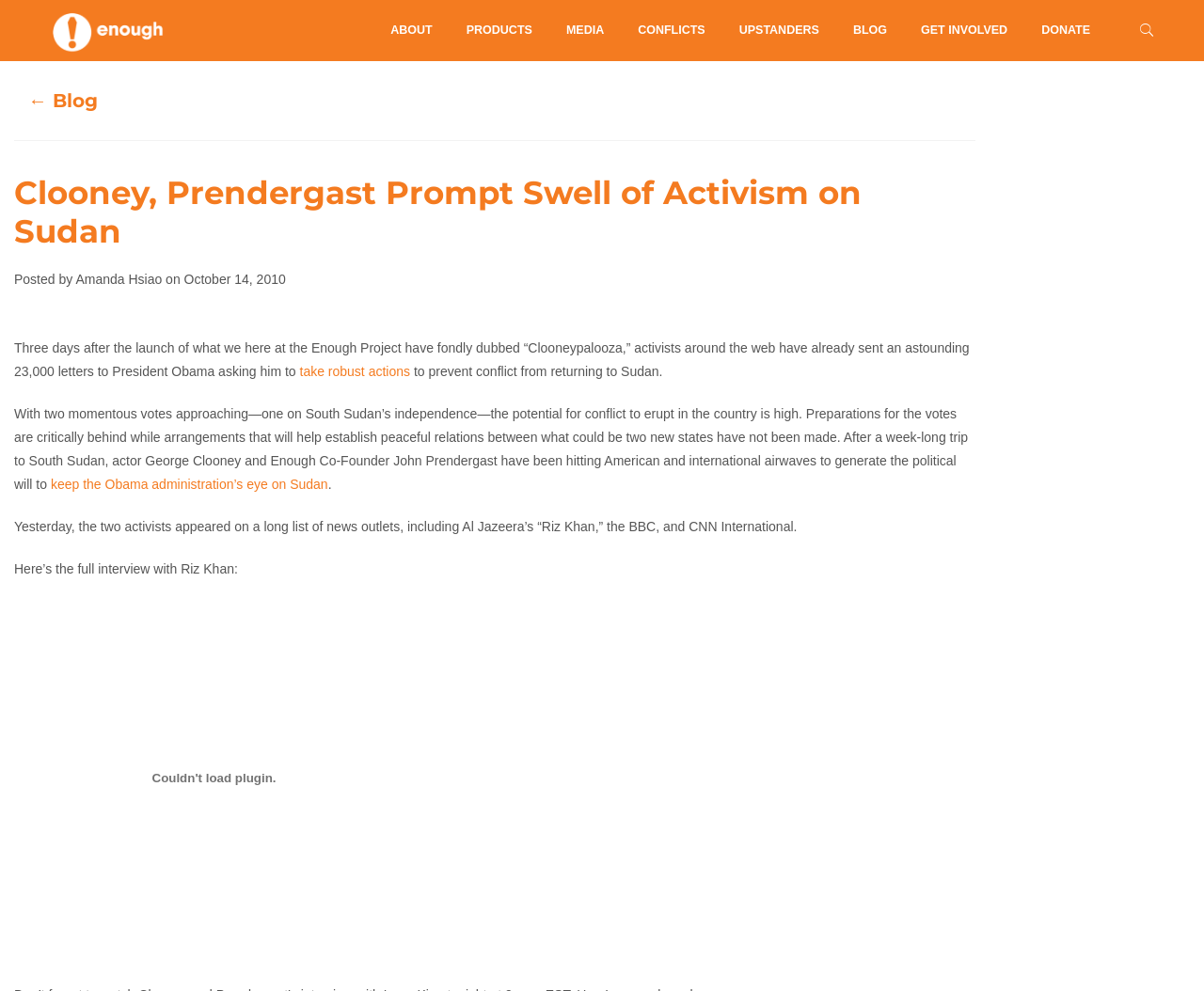Bounding box coordinates must be specified in the format (top-left x, top-left y, bottom-right x, bottom-right y). All values should be floating point numbers between 0 and 1. What are the bounding box coordinates of the UI element described as: ← Blog

[0.023, 0.09, 0.081, 0.113]